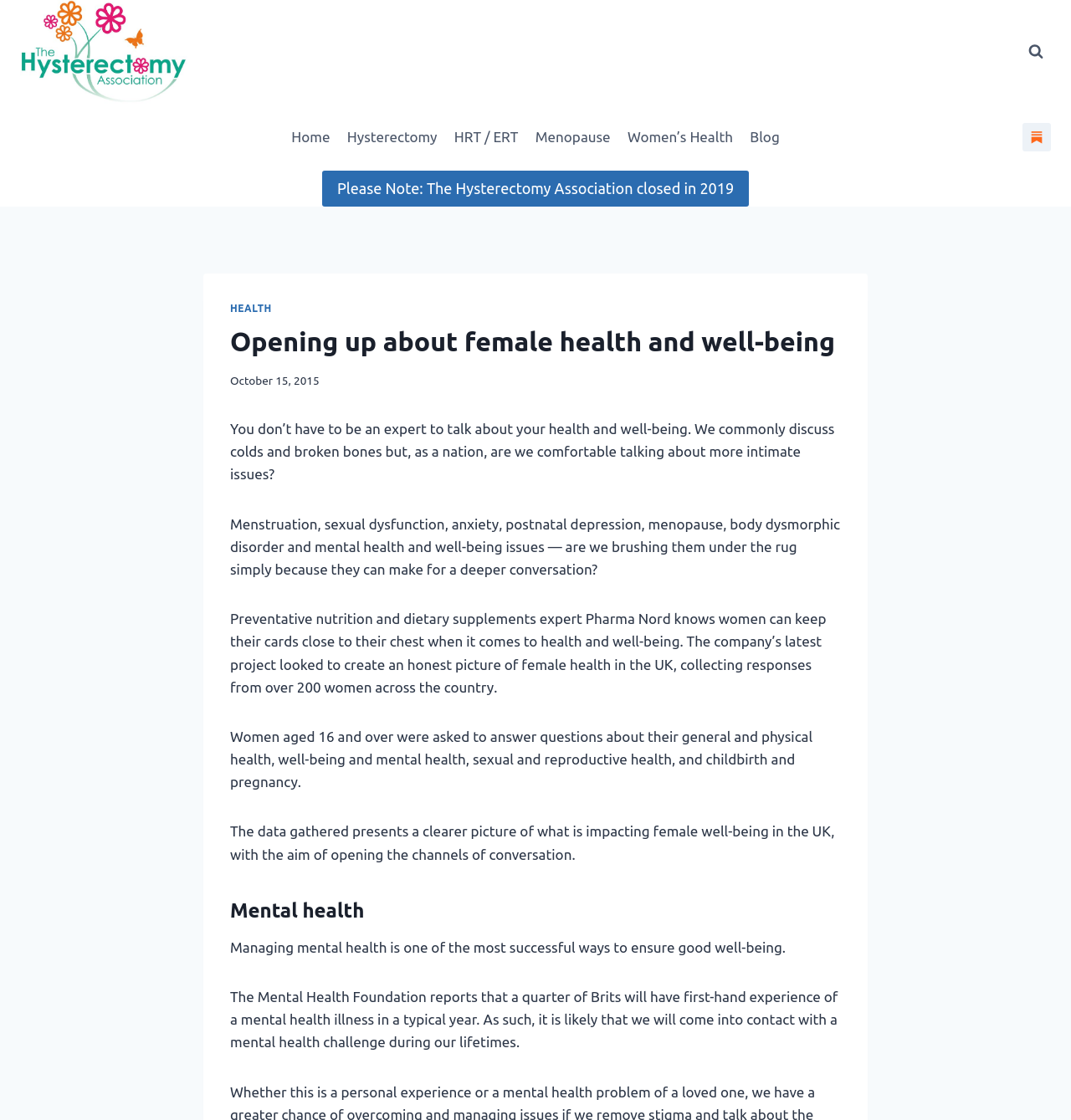Based on the element description: "Hysterectomy", identify the UI element and provide its bounding box coordinates. Use four float numbers between 0 and 1, [left, top, right, bottom].

[0.316, 0.104, 0.416, 0.14]